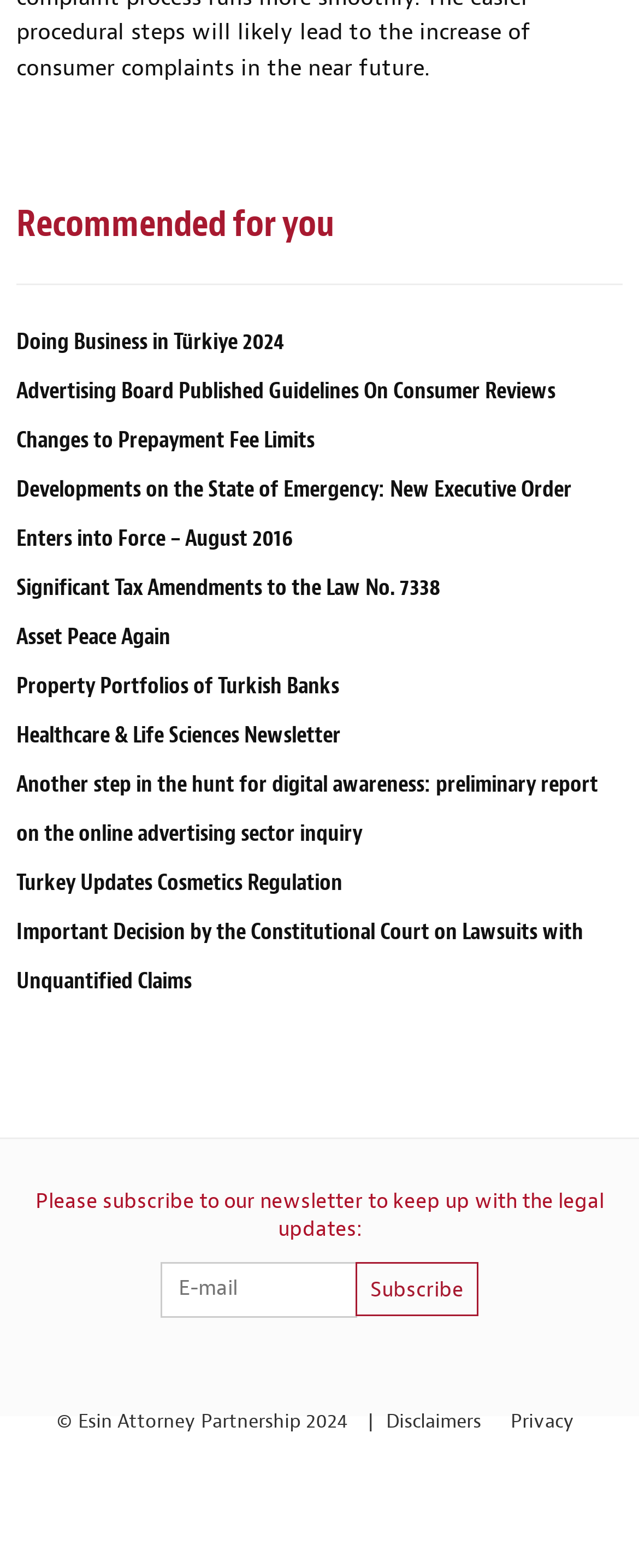Refer to the image and provide an in-depth answer to the question: 
What is the copyright year of the website?

The copyright year is identified by the StaticText '© Esin Attorney Partnership 2024' with a bounding box coordinate of [0.088, 0.898, 0.553, 0.914].